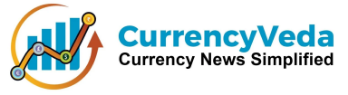Use a single word or phrase to answer the question:
What is the design style of the logo?

Clean and professional